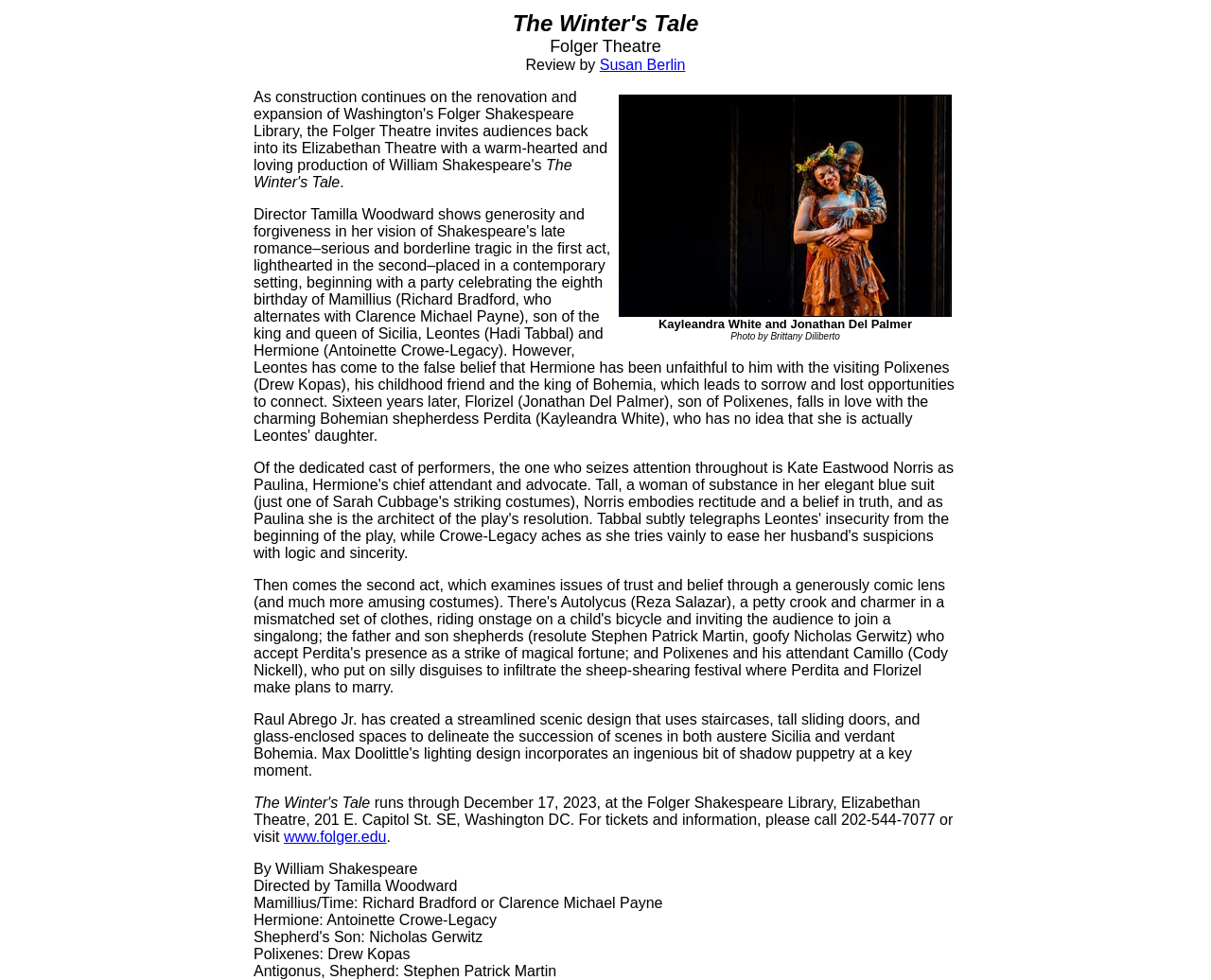Please analyze the image and give a detailed answer to the question:
What is the website for ticket information?

The webpage provides a link to the website www.folger.edu for ticket information, as indicated by the link element 'www.folger.edu'.